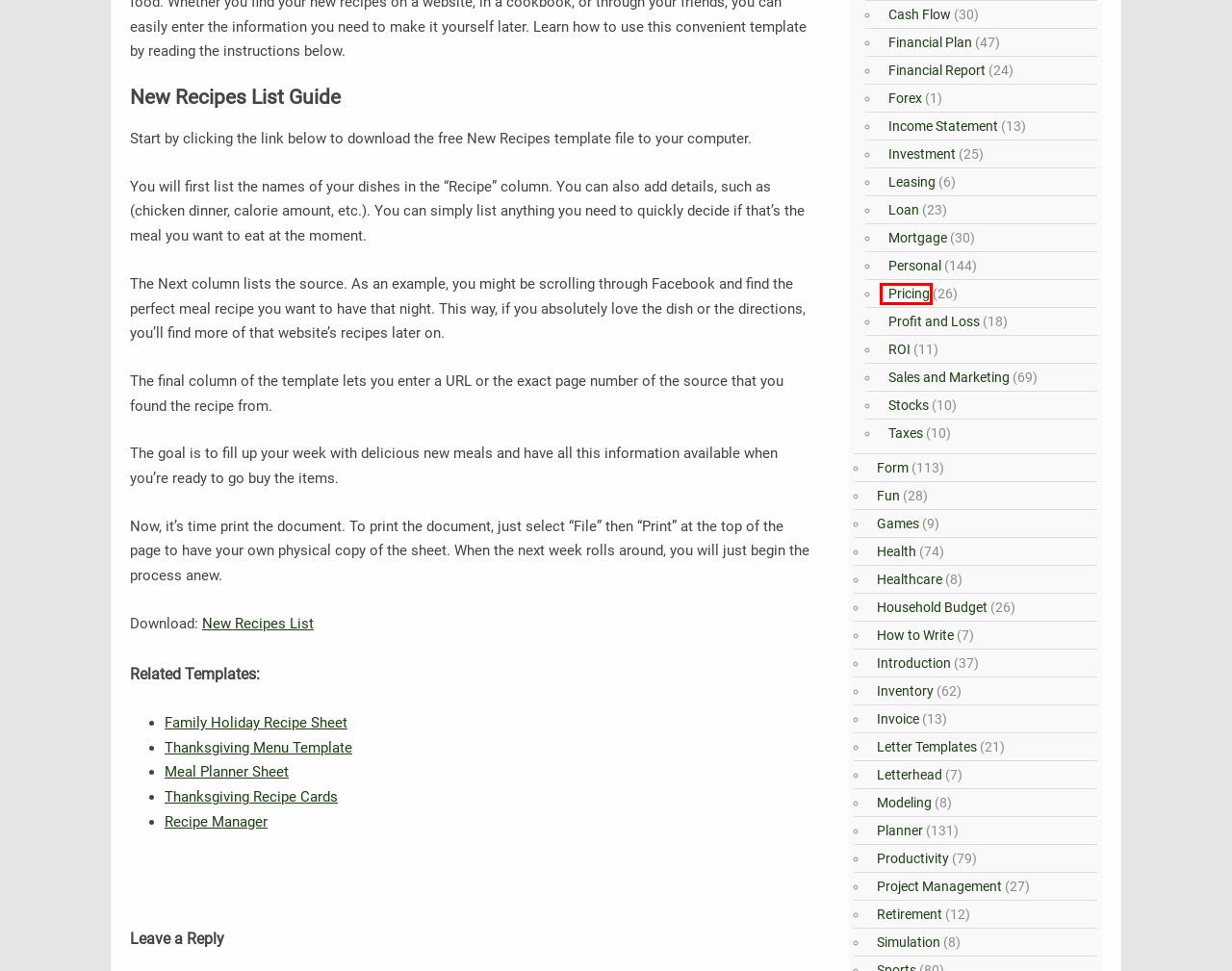A screenshot of a webpage is given with a red bounding box around a UI element. Choose the description that best matches the new webpage shown after clicking the element within the red bounding box. Here are the candidates:
A. Stocks | Stock Spreadsheet
B. Invoice Spreadsheet | Blank Invoice
C. Lease Calculator | Calculate Lease Payment
D. Letterhead Templates | Free Letterhead Templates
E. ROI Spreadsheet | ROI calculation
F. Price List Template | Excel Price List Template
G. How to Write | Learn How to Write
H. Meal Planner Sheet

F